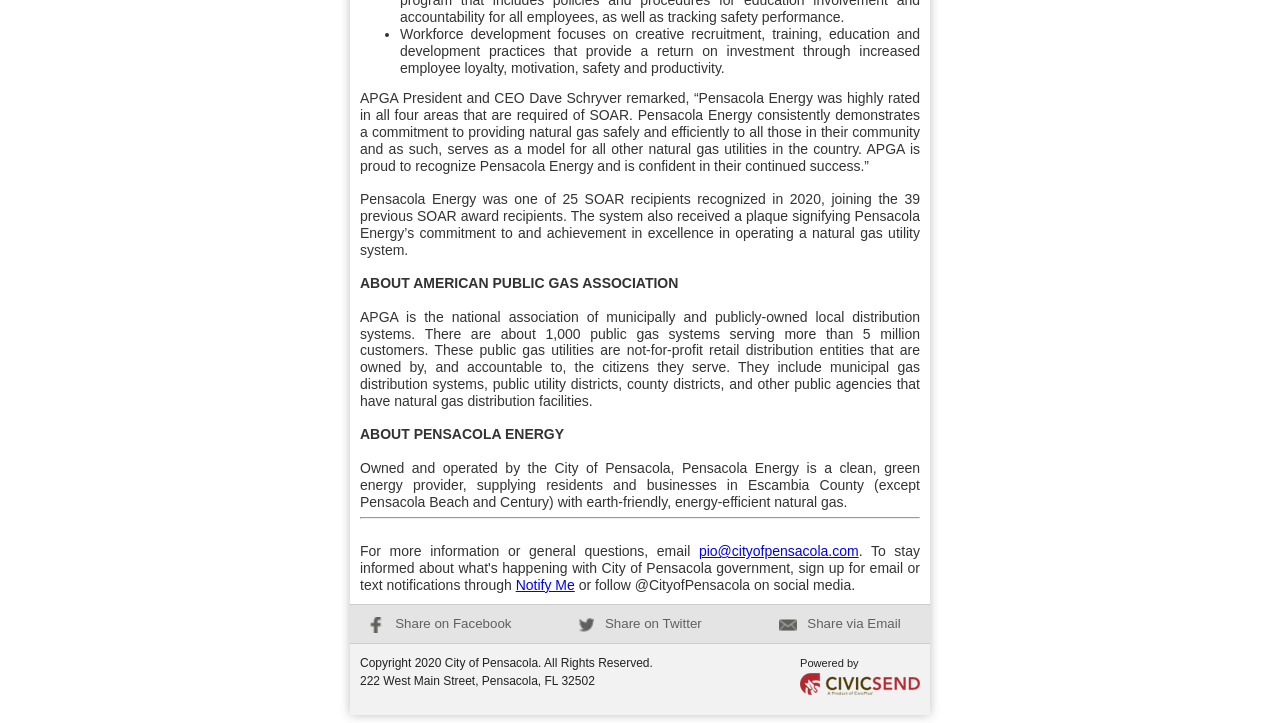What is APGA? Analyze the screenshot and reply with just one word or a short phrase.

American Public Gas Association